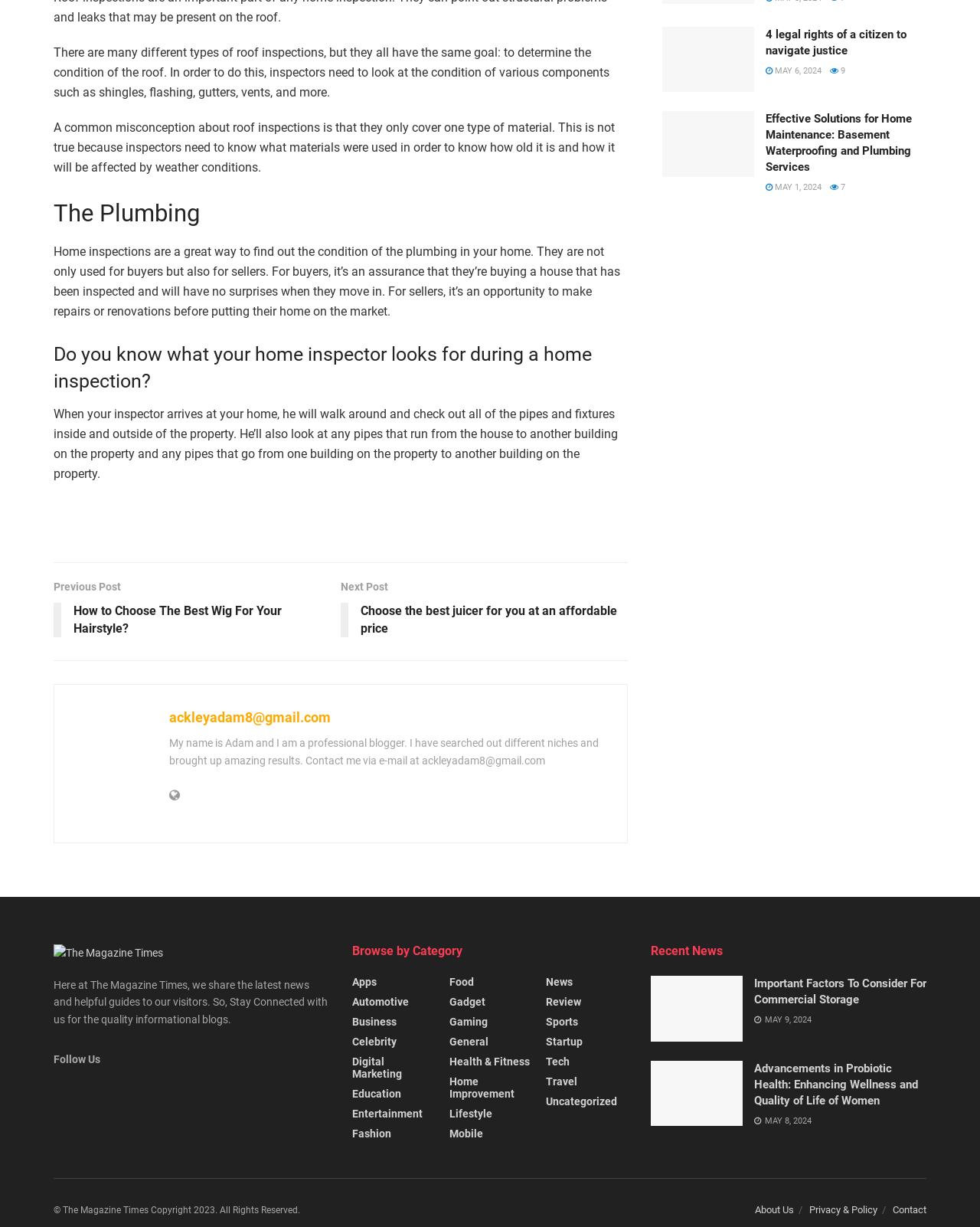Answer succinctly with a single word or phrase:
What is the email address of the blogger?

ackleyadam8@gmail.com